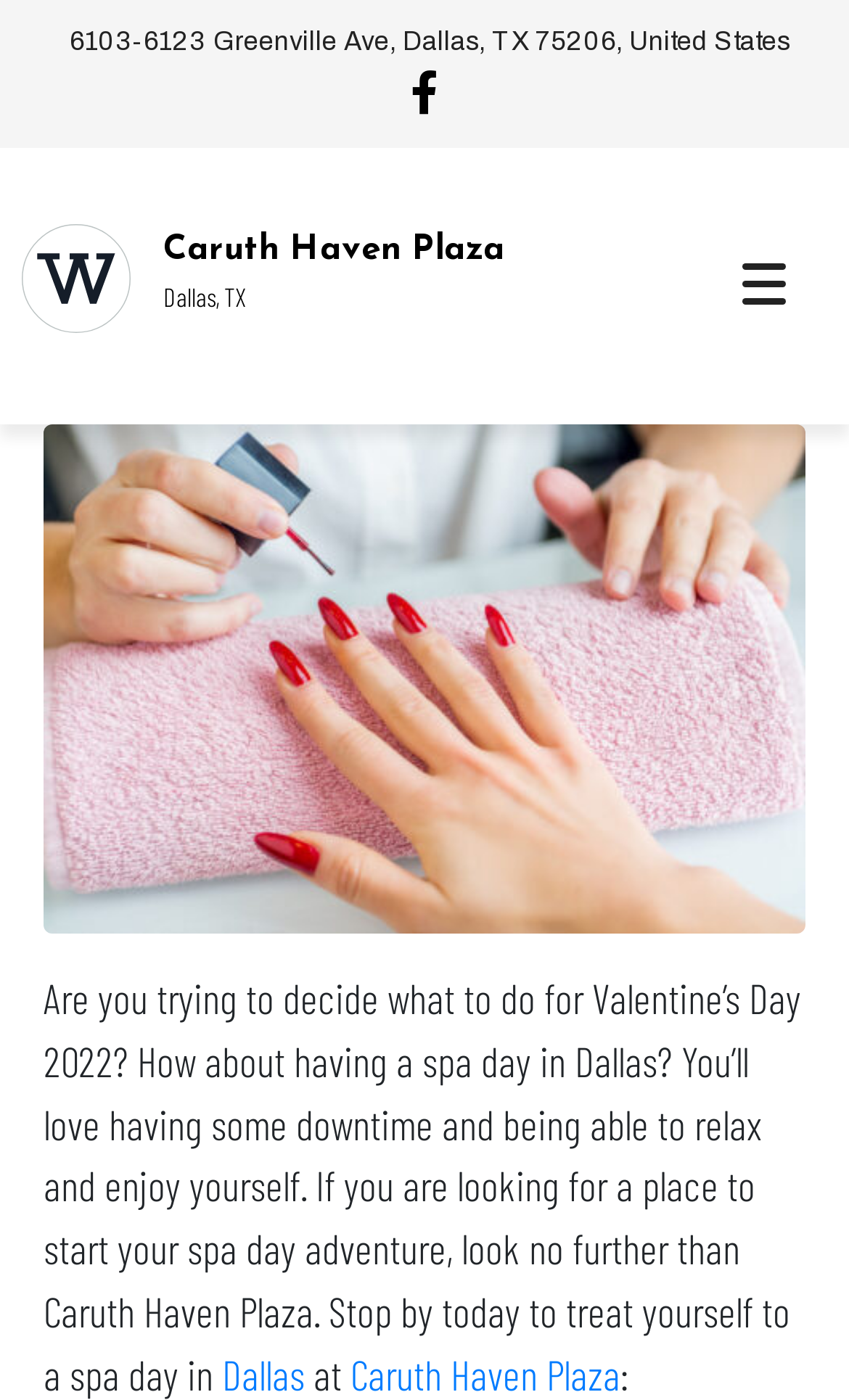Provide the bounding box coordinates of the HTML element this sentence describes: "Caruth Haven Plaza".

[0.192, 0.166, 0.595, 0.191]